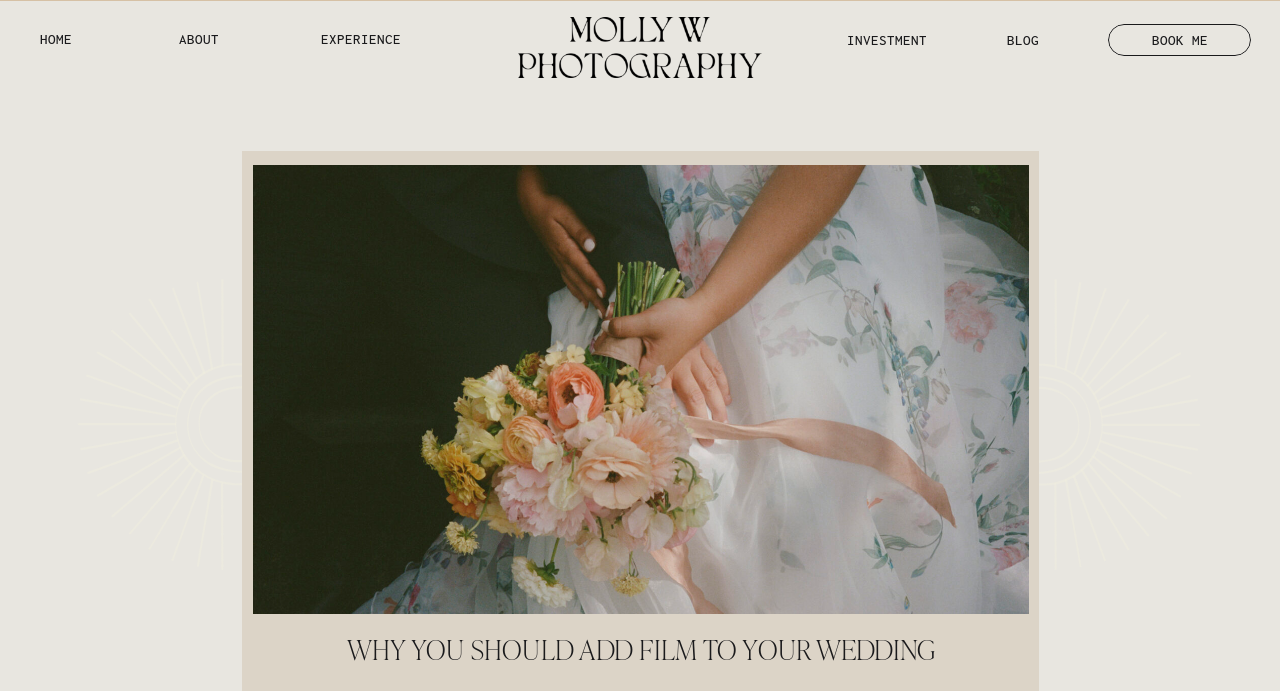Locate the UI element described by book me in the provided webpage screenshot. Return the bounding box coordinates in the format (top-left x, top-left y, bottom-right x, bottom-right y), ensuring all values are between 0 and 1.

[0.888, 0.039, 0.956, 0.068]